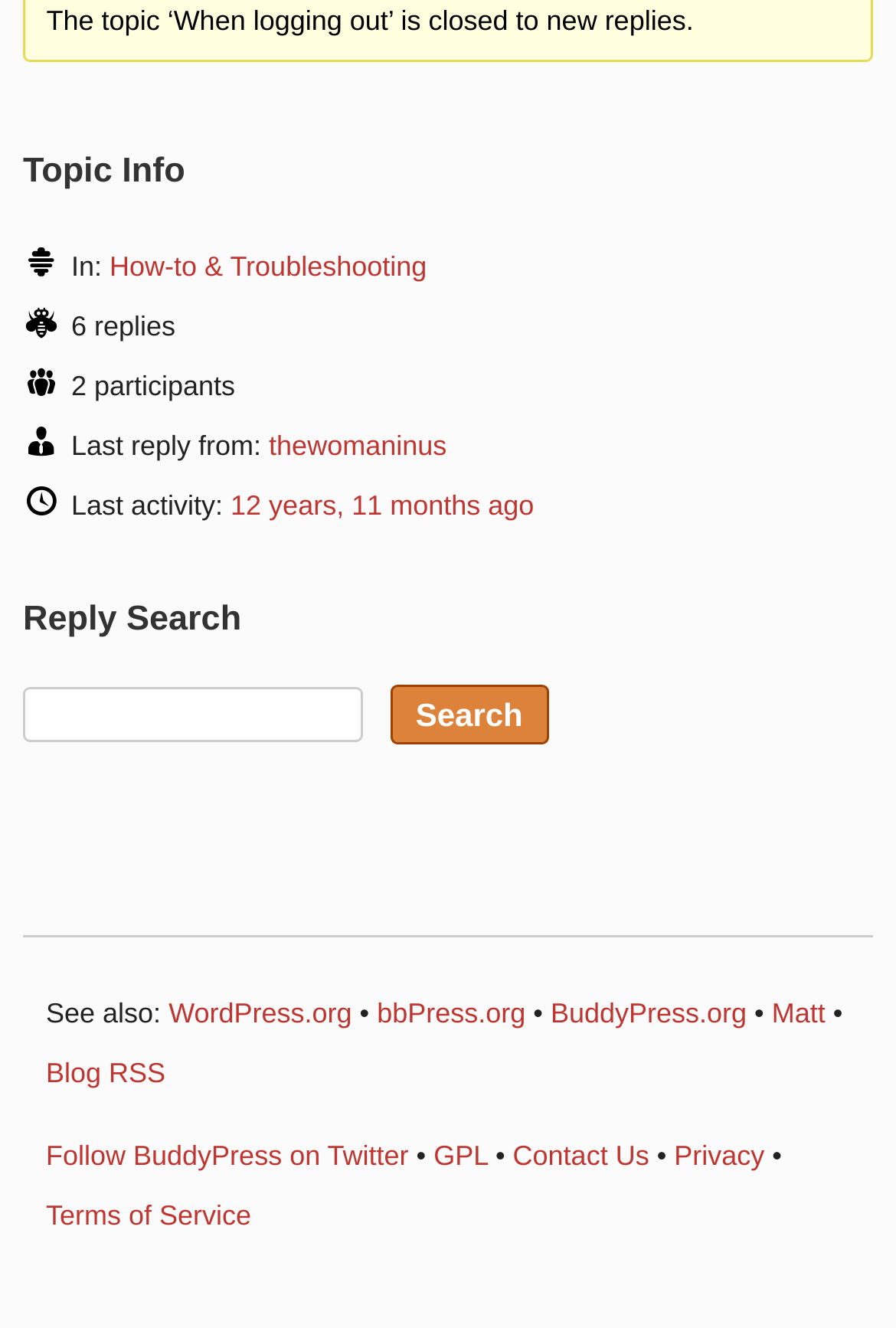Locate the bounding box coordinates of the clickable element to fulfill the following instruction: "View the last reply". Provide the coordinates as four float numbers between 0 and 1 in the format [left, top, right, bottom].

[0.257, 0.368, 0.596, 0.392]